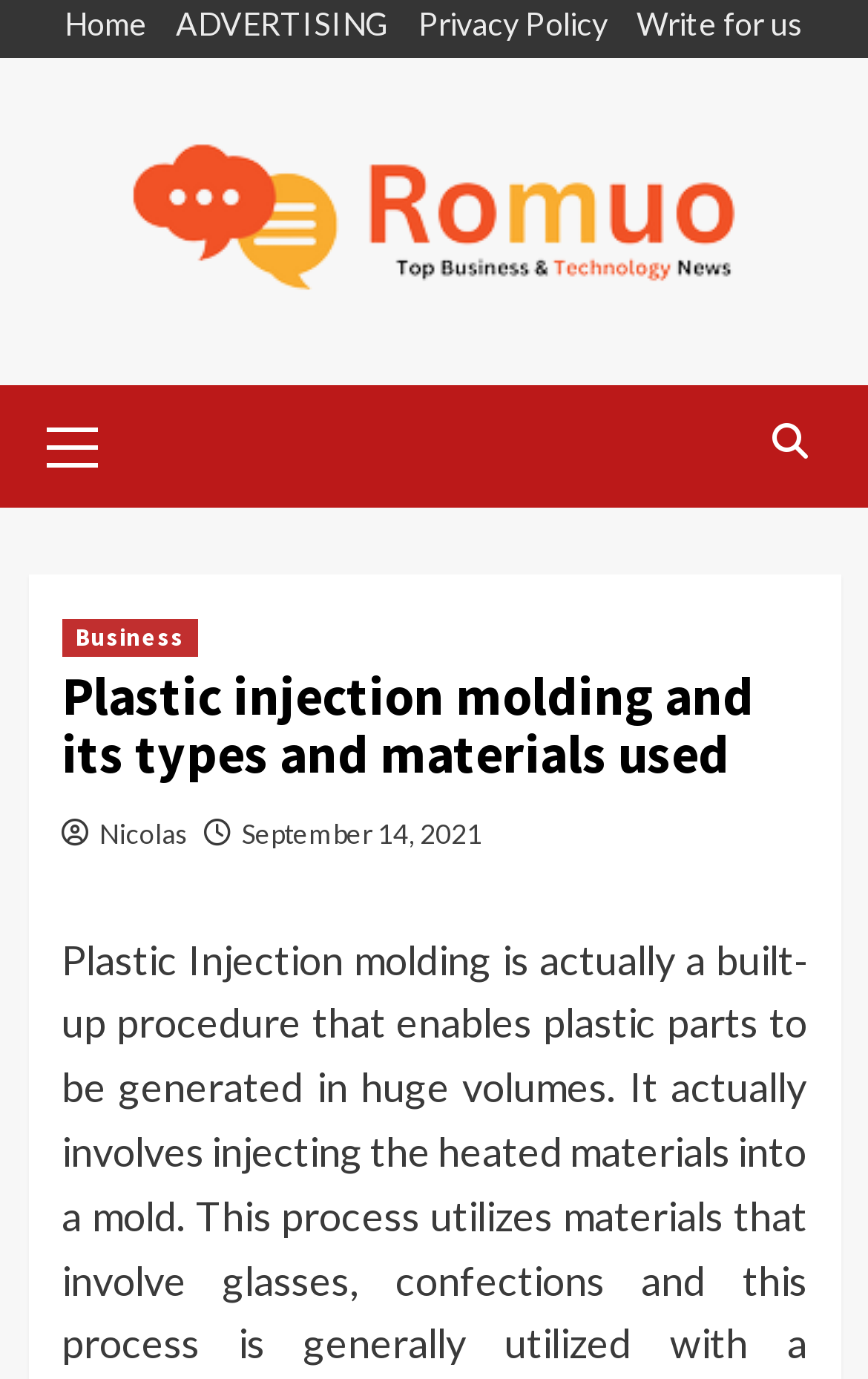Extract the main title from the webpage.

Plastic injection molding and its types and materials used